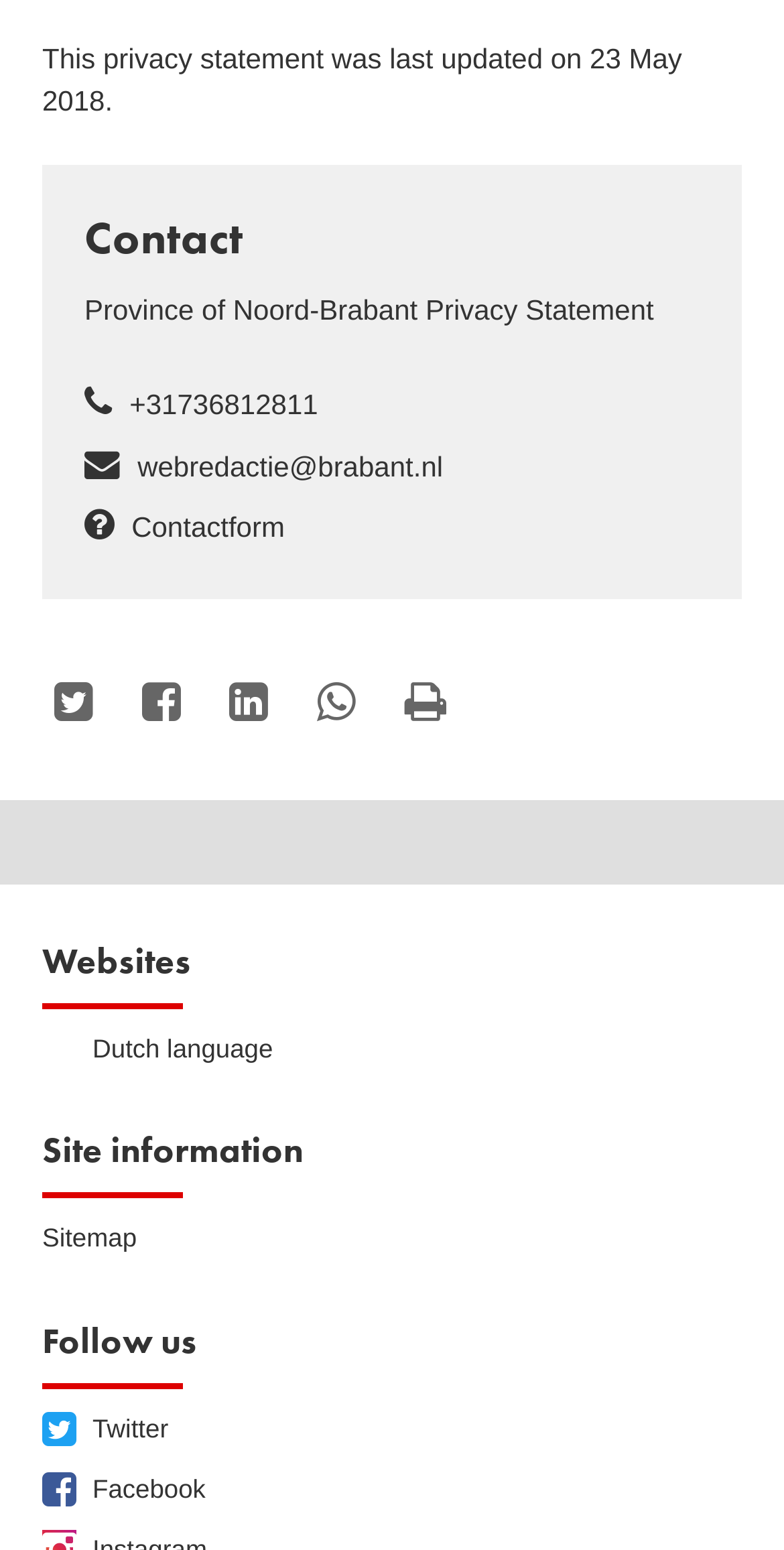What is the email address for webredactie?
Please interpret the details in the image and answer the question thoroughly.

The answer can be found in the link element with the text 'webredactie@brabant.nl' which is located below the 'Contact' heading.